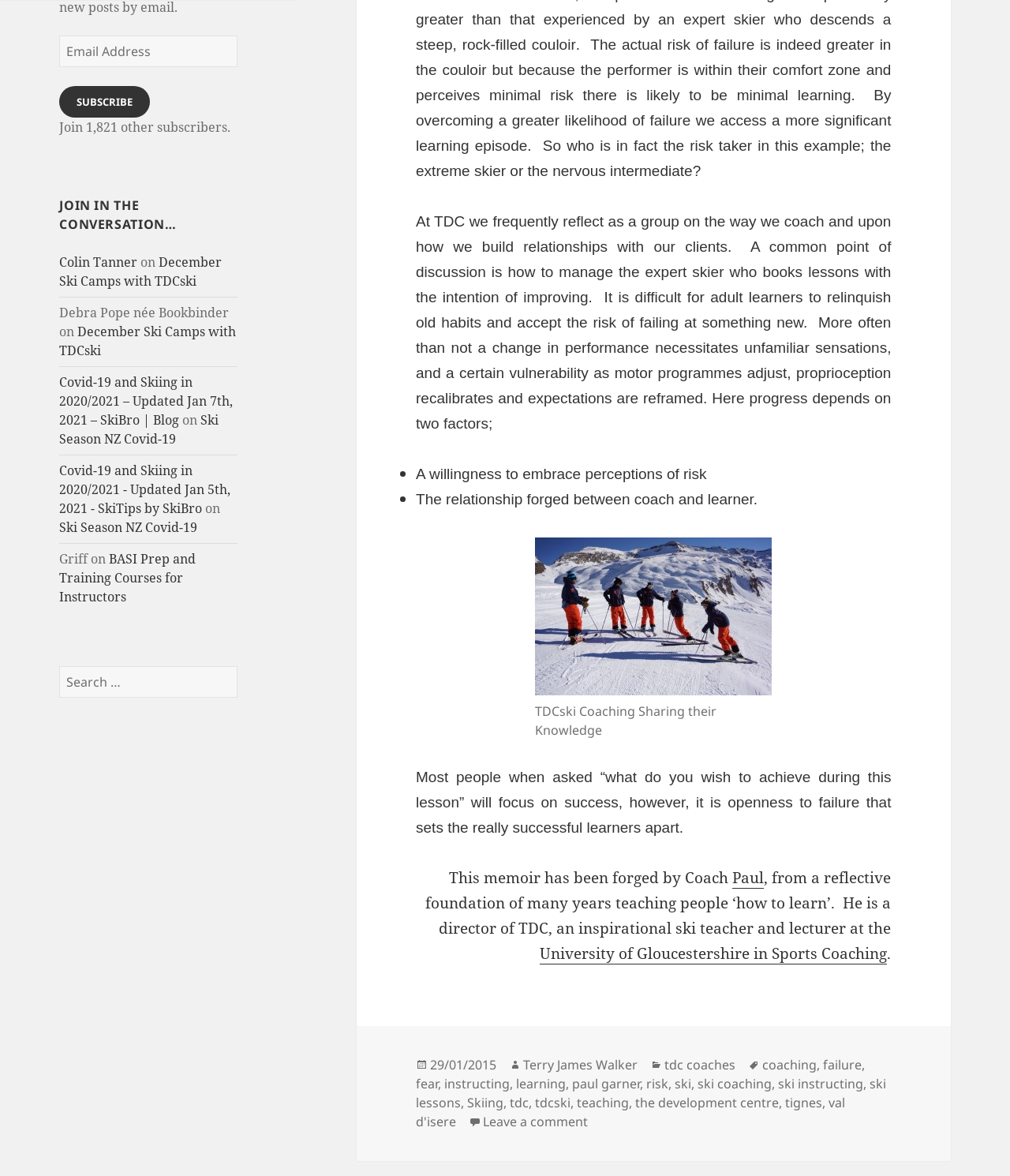Please use the details from the image to answer the following question comprehensively:
What is the name of the ski coaching organization mentioned in the article?

The article mentions 'TDCski Coaching' and 'The Development Centre' as organizations related to ski coaching and instruction. The text also mentions 'TDC' as an abbreviation for the organization.